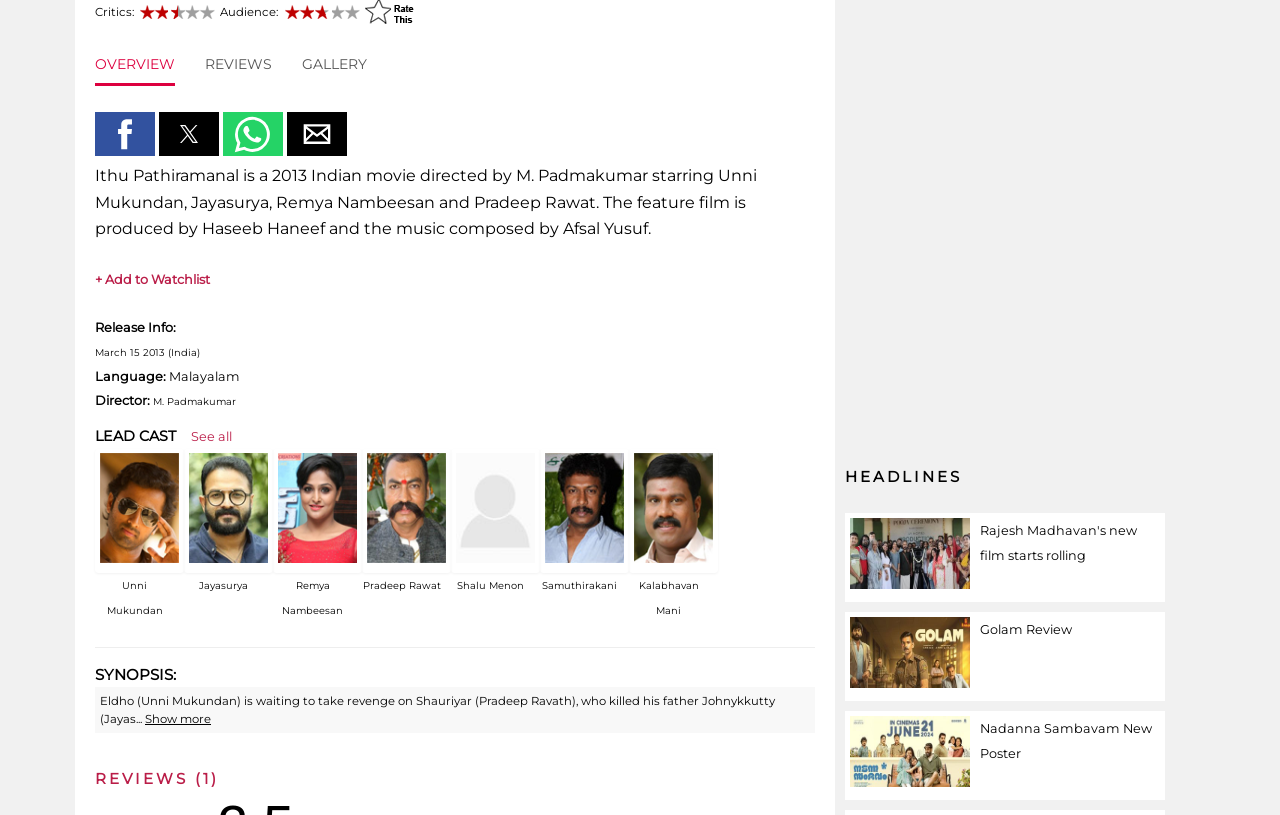Provide the bounding box coordinates for the UI element that is described as: "parent_node: OVERVIEW aria-label="Share on Twitter"".

[0.124, 0.138, 0.171, 0.192]